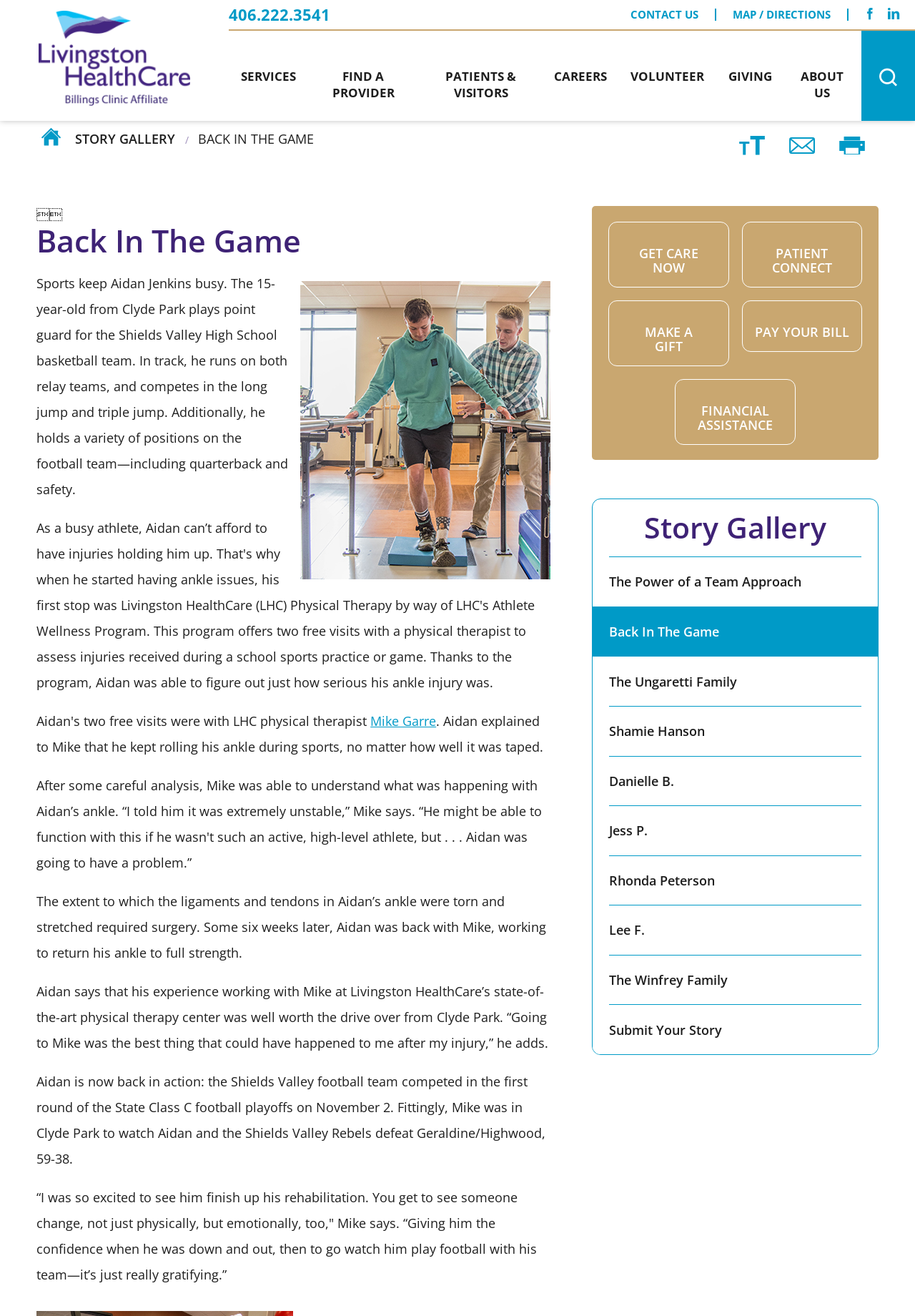Identify the bounding box for the UI element described as: "Volunteer at Livingston HealthCare". The coordinates should be four float numbers between 0 and 1, i.e., [left, top, right, bottom].

[0.082, 0.05, 0.361, 0.07]